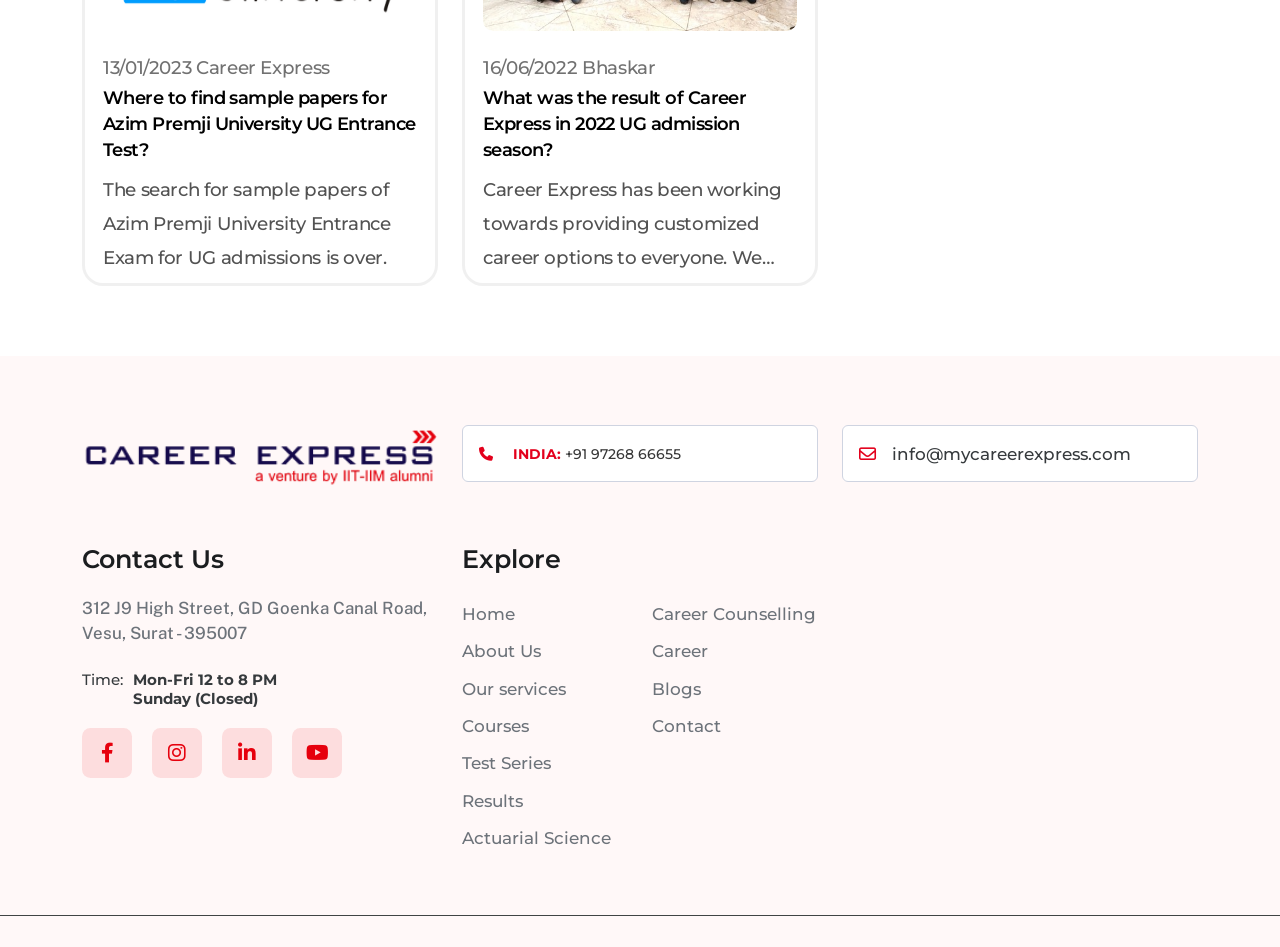Please specify the bounding box coordinates of the element that should be clicked to execute the given instruction: 'Visit the 'About Us' page'. Ensure the coordinates are four float numbers between 0 and 1, expressed as [left, top, right, bottom].

[0.361, 0.677, 0.423, 0.698]